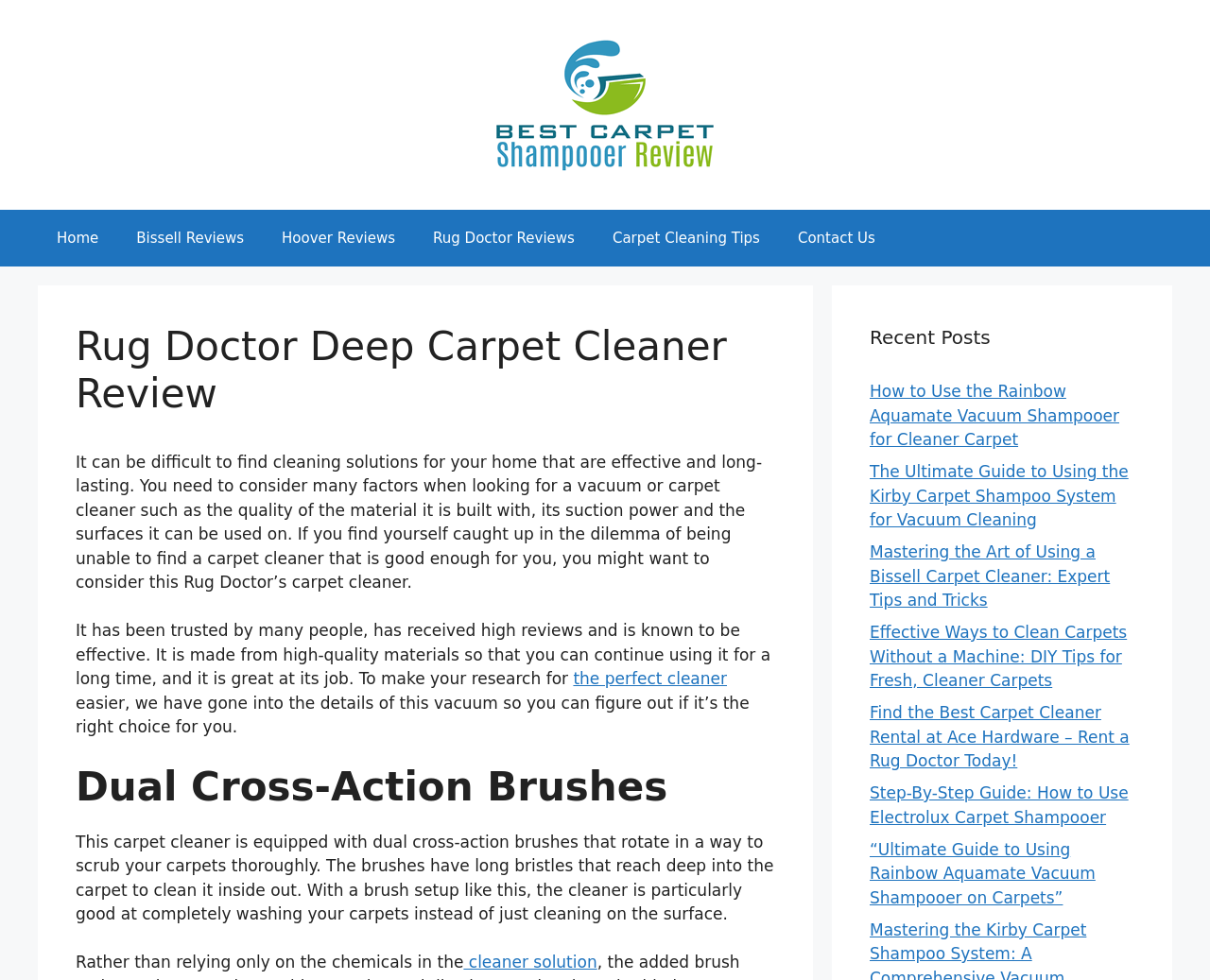Extract the primary header of the webpage and generate its text.

Rug Doctor Deep Carpet Cleaner Review